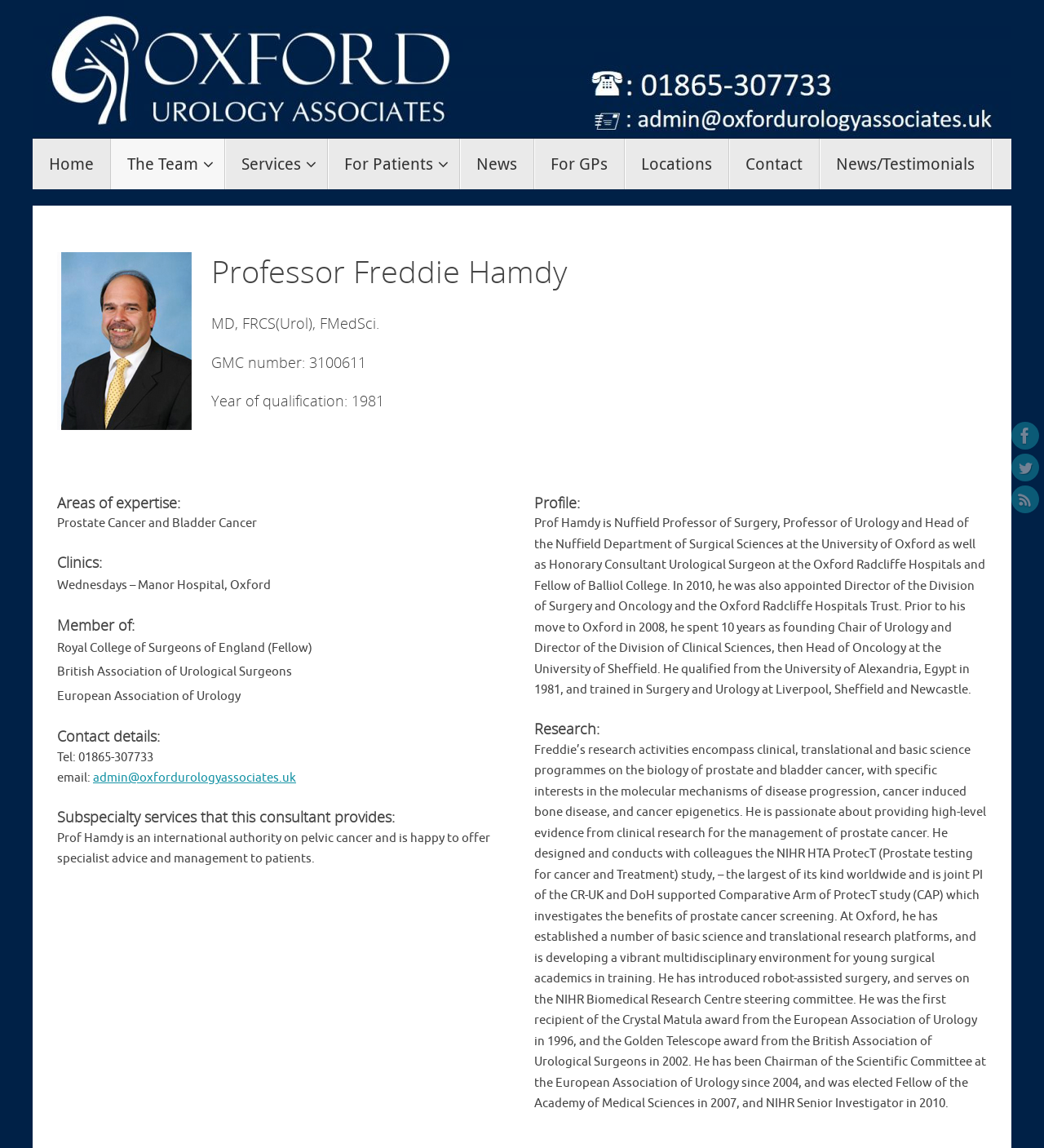Kindly determine the bounding box coordinates for the clickable area to achieve the given instruction: "Click Facebook link".

[0.969, 0.367, 0.995, 0.392]